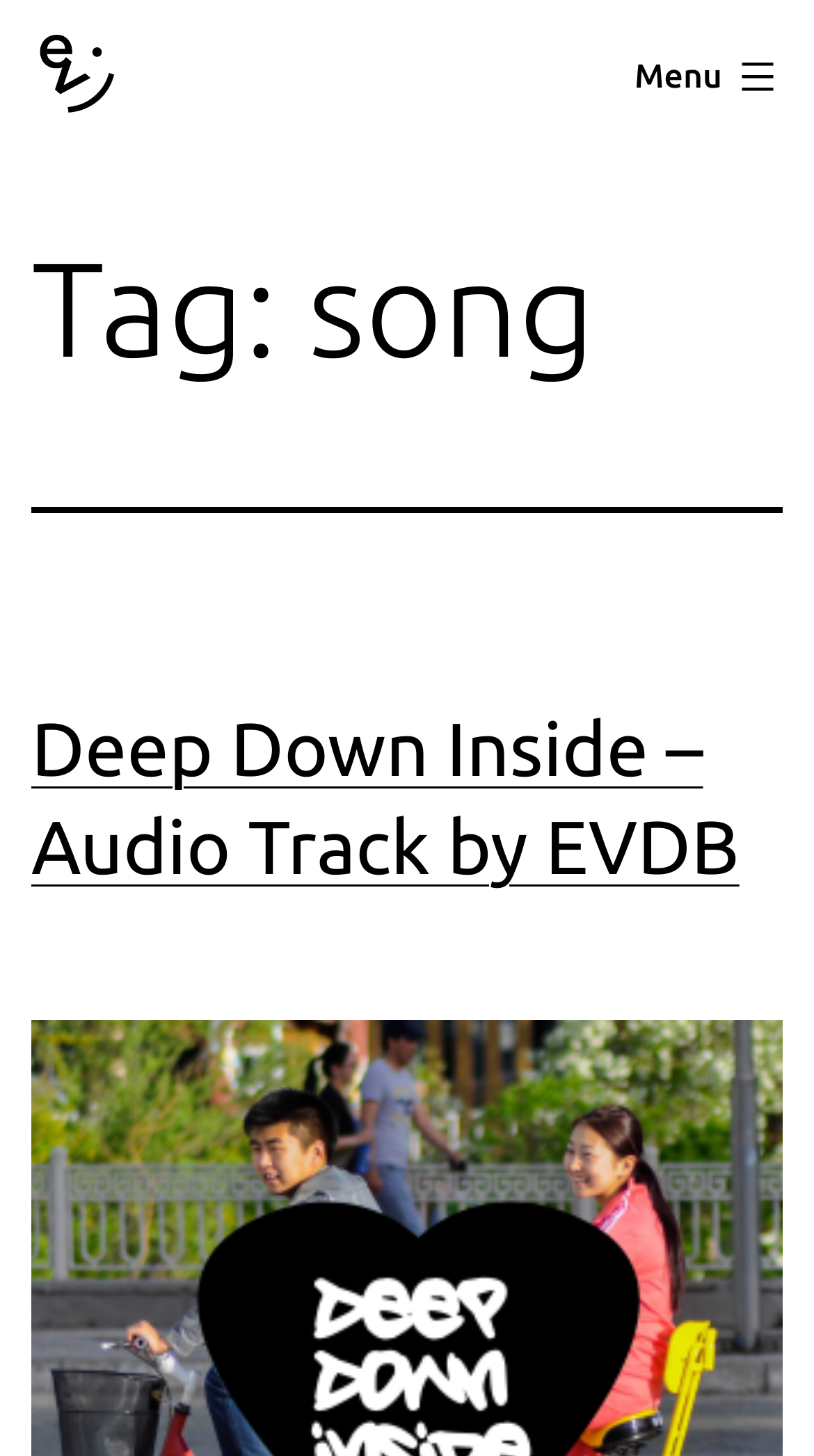Find and provide the bounding box coordinates for the UI element described here: "Menu Close". The coordinates should be given as four float numbers between 0 and 1: [left, top, right, bottom].

[0.741, 0.021, 1.0, 0.085]